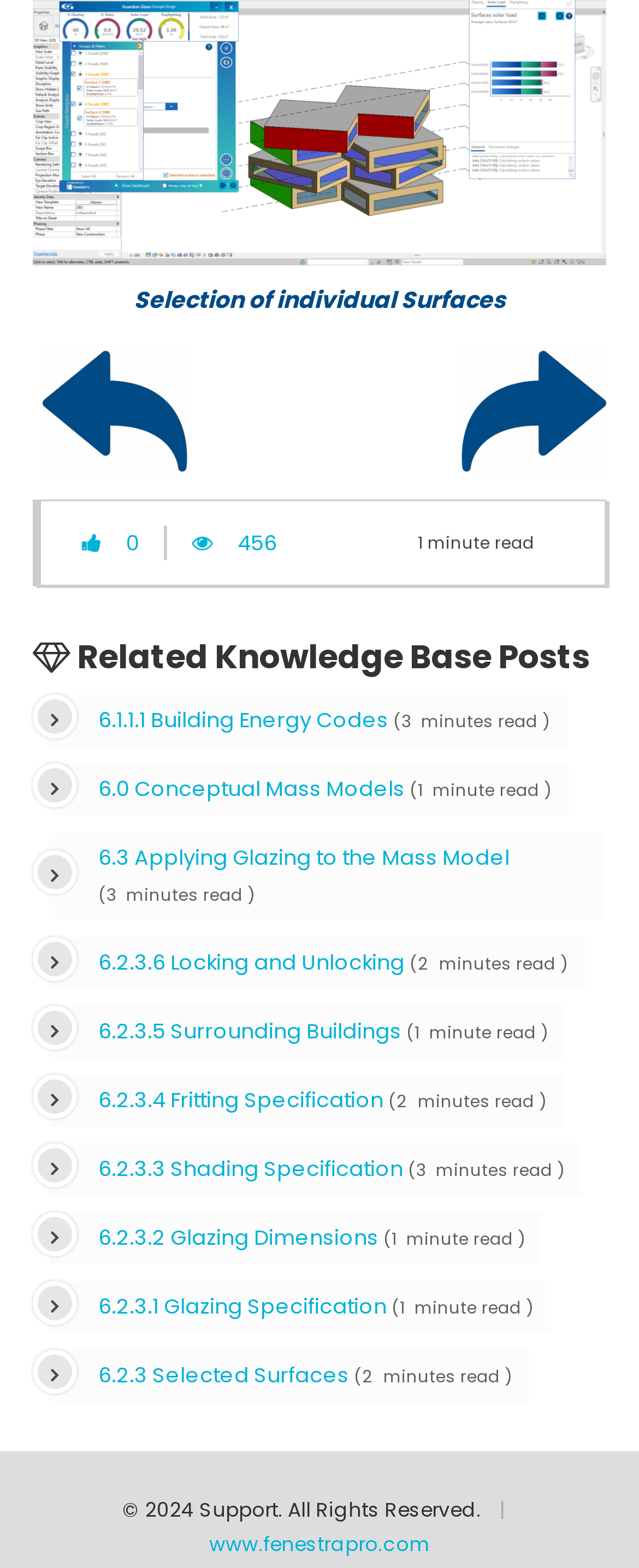Identify the bounding box coordinates of the clickable region necessary to fulfill the following instruction: "Explore 'Related Knowledge Base Posts'". The bounding box coordinates should be four float numbers between 0 and 1, i.e., [left, top, right, bottom].

[0.051, 0.406, 0.949, 0.433]